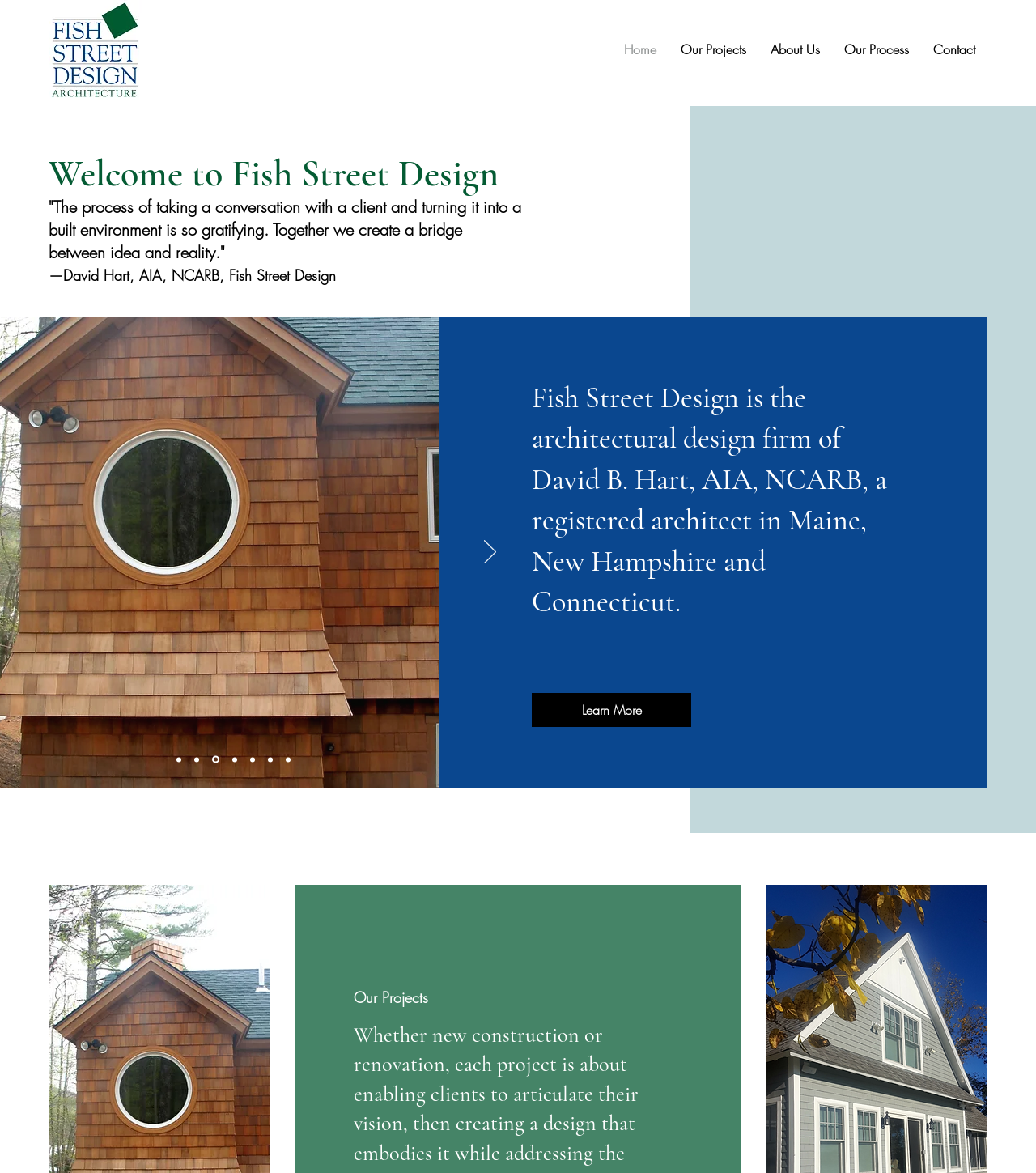What is the purpose of the 'Next' button?
Please give a detailed and elaborate answer to the question.

The 'Next' button is located below the quote and is part of a navigation element for slides. It is likely used to navigate through a series of slides or images, as indicated by the links 'Slide 1', 'Copy of Slide 1', etc. below it.